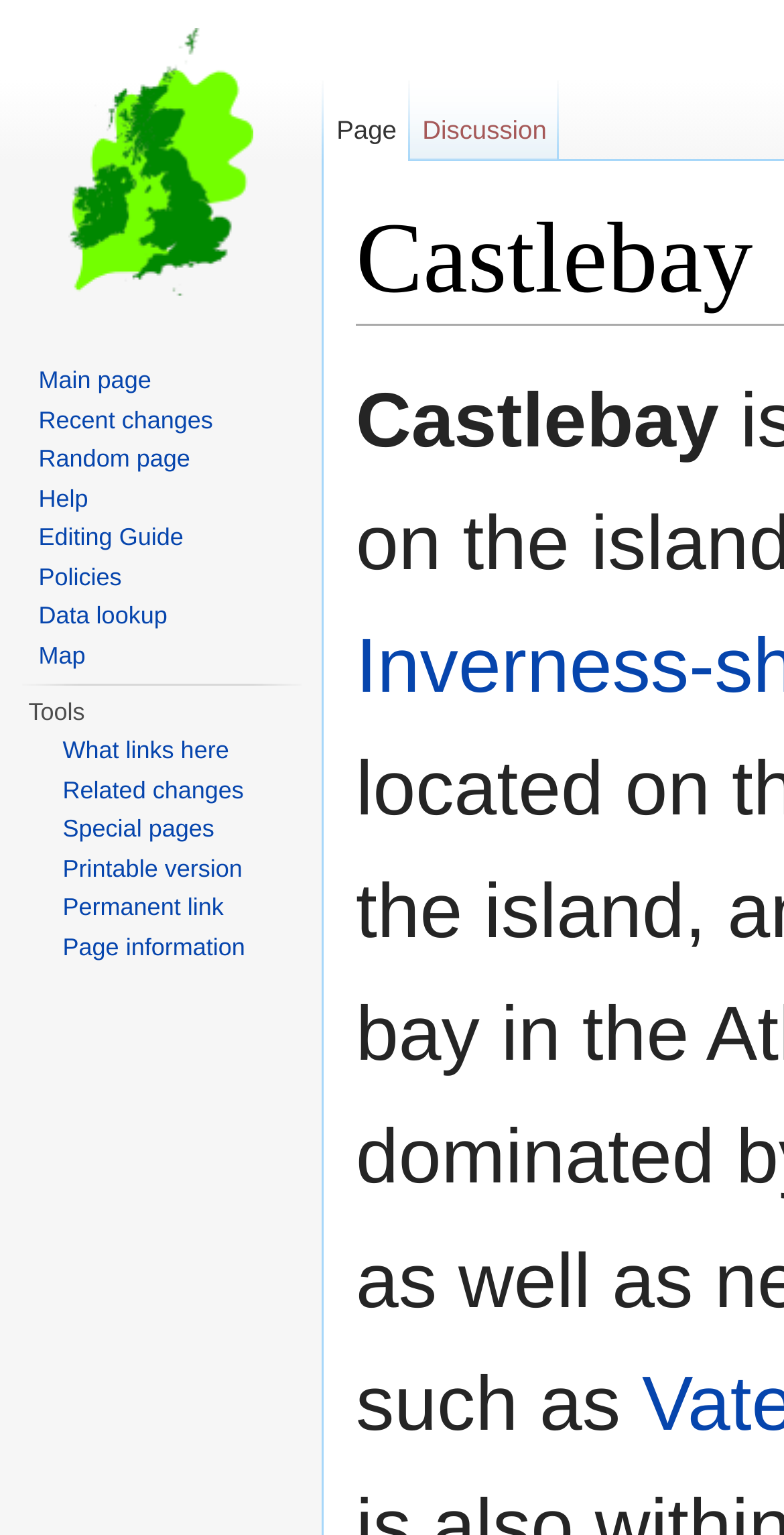Please locate the bounding box coordinates for the element that should be clicked to achieve the following instruction: "Visit the main page". Ensure the coordinates are given as four float numbers between 0 and 1, i.e., [left, top, right, bottom].

[0.0, 0.0, 0.41, 0.21]